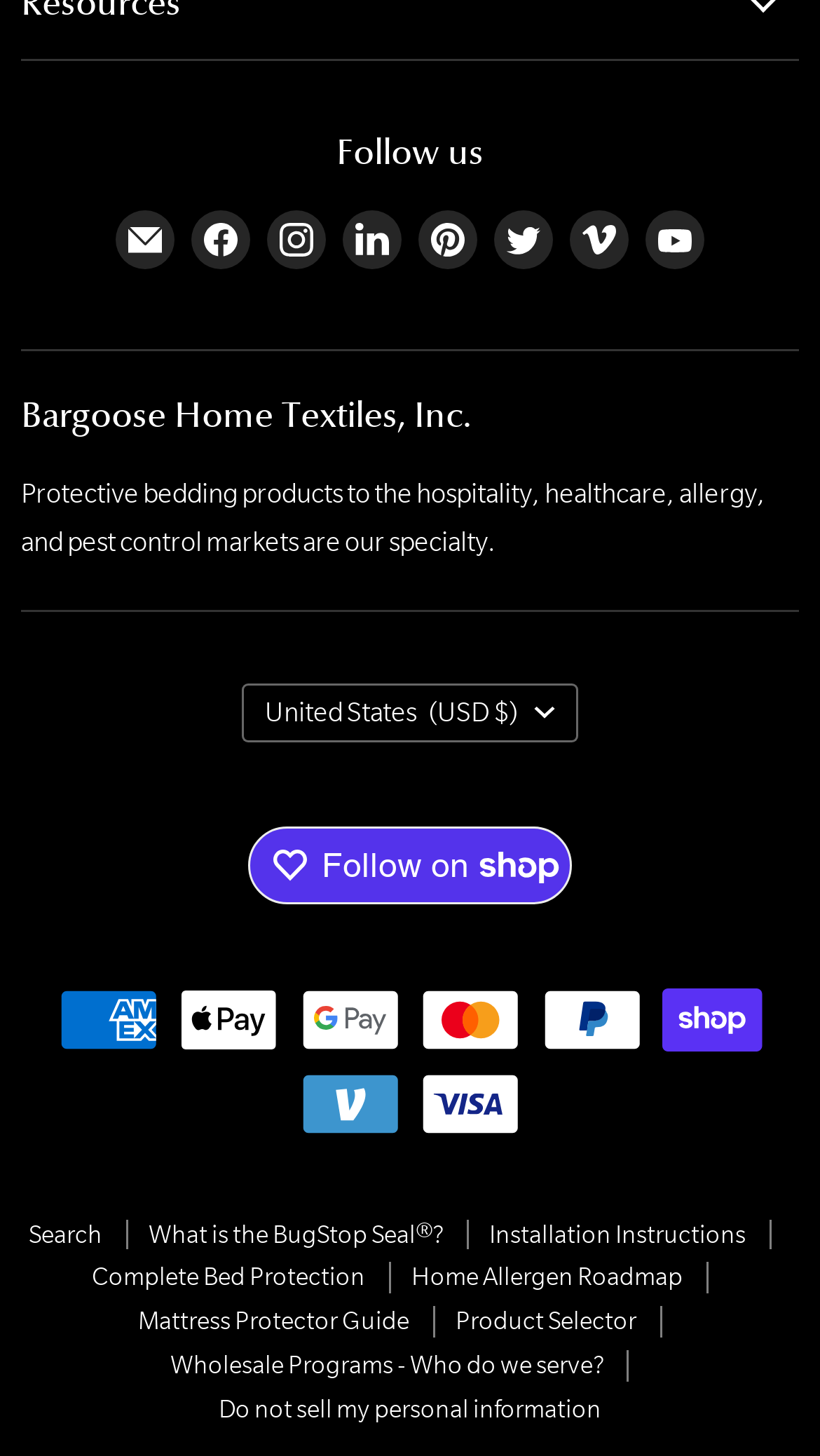Using the description "Home Allergen Roadmap", predict the bounding box of the relevant HTML element.

[0.501, 0.867, 0.832, 0.888]